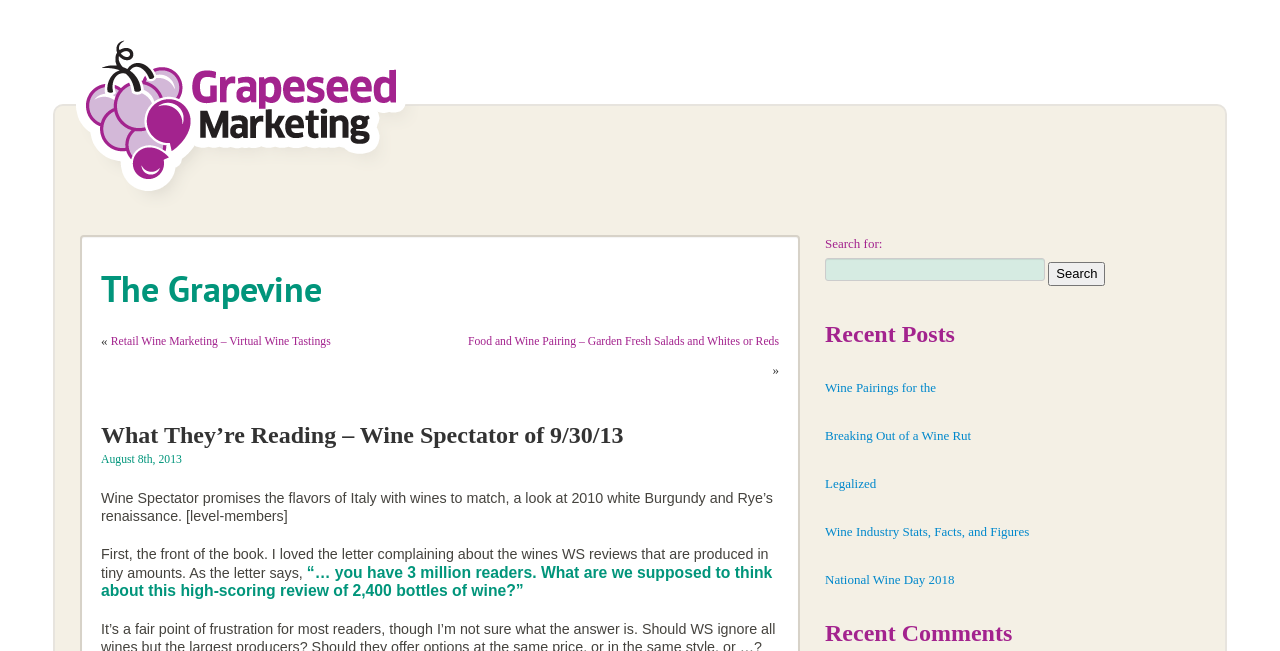Please determine the bounding box coordinates for the element with the description: "alt="Grapeseed Marketing"".

[0.059, 0.043, 0.329, 0.323]